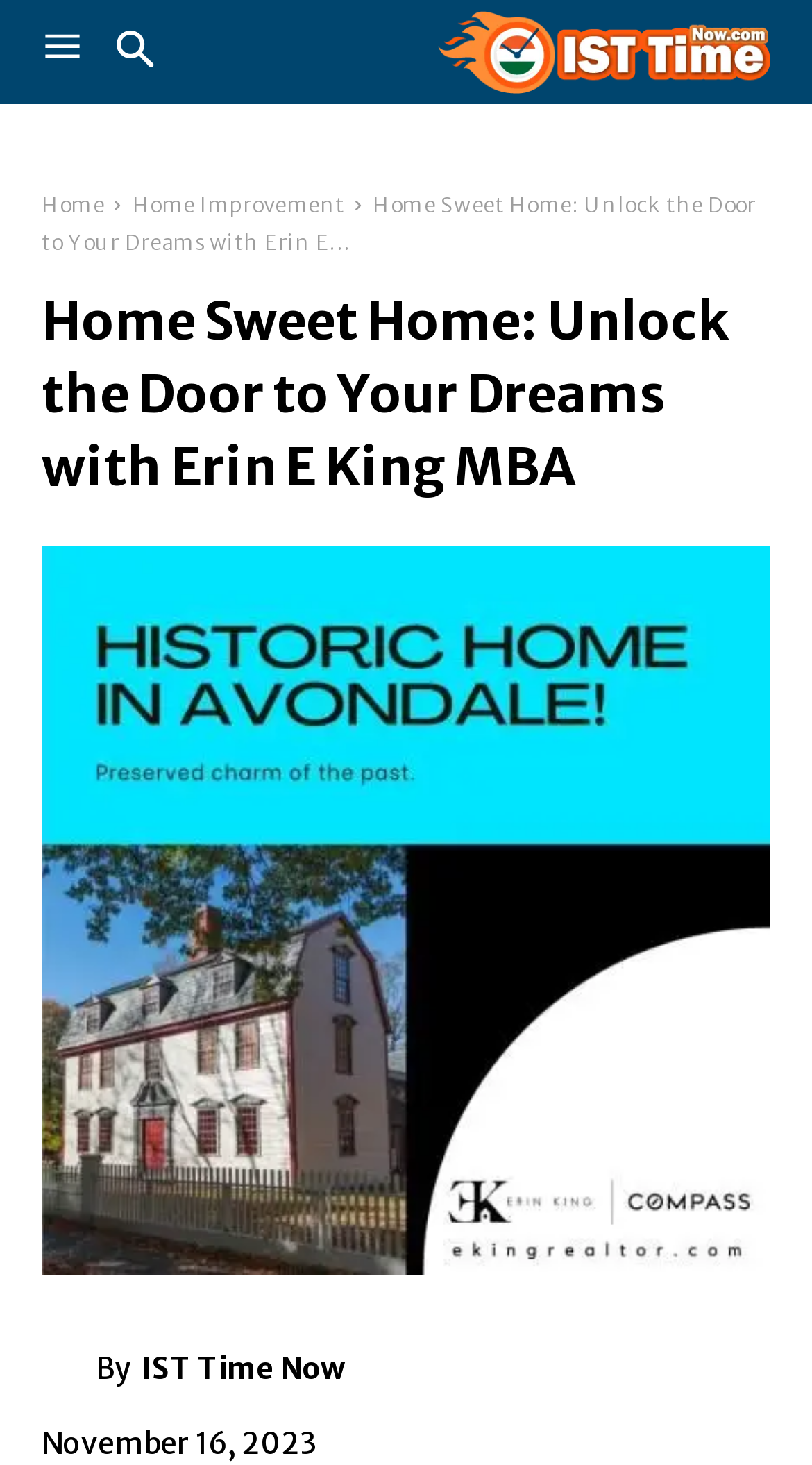What is the logo text?
Please look at the screenshot and answer in one word or a short phrase.

Logo